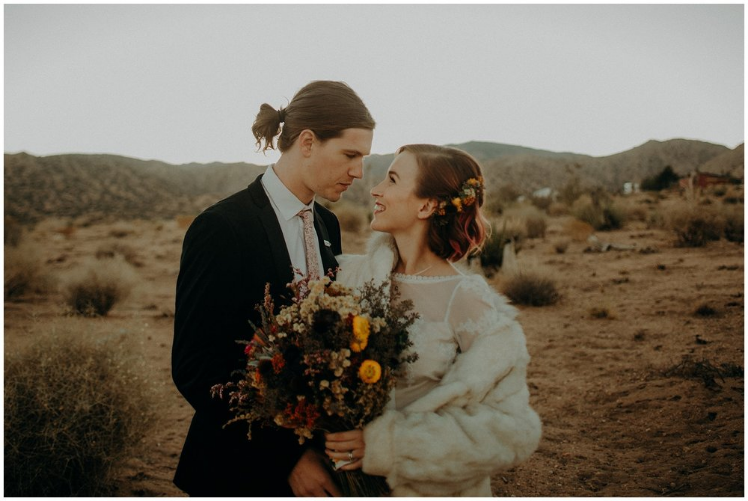List and describe all the prominent features within the image.

This enchanting photograph captures a moment between a couple, likely during their elopement at Rimrock Ranch near Joshua Tree National Park. The groom, dressed in a classic black suit with a white shirt, leans in towards his partner, exuding a sense of intimacy and connection. The bride, adorned with a floral crown and a cozy, textured white shawl, holds a stunning bouquet filled with vibrant dried flowers, showcasing an eclectic mix of colors.

The couple stands amidst the serene desert landscape, highlighted by rolling hills and a soft, dusky sky in the background. The warm tones of their attire and the bouquet contrast beautifully with the earthy palette of the surroundings, evoking a vintage boho aesthetic. This image encapsulates the spirit of love, adventure, and the unique charm of desert weddings, reflecting the couple's personal style and the intimate moments shared on their special day.